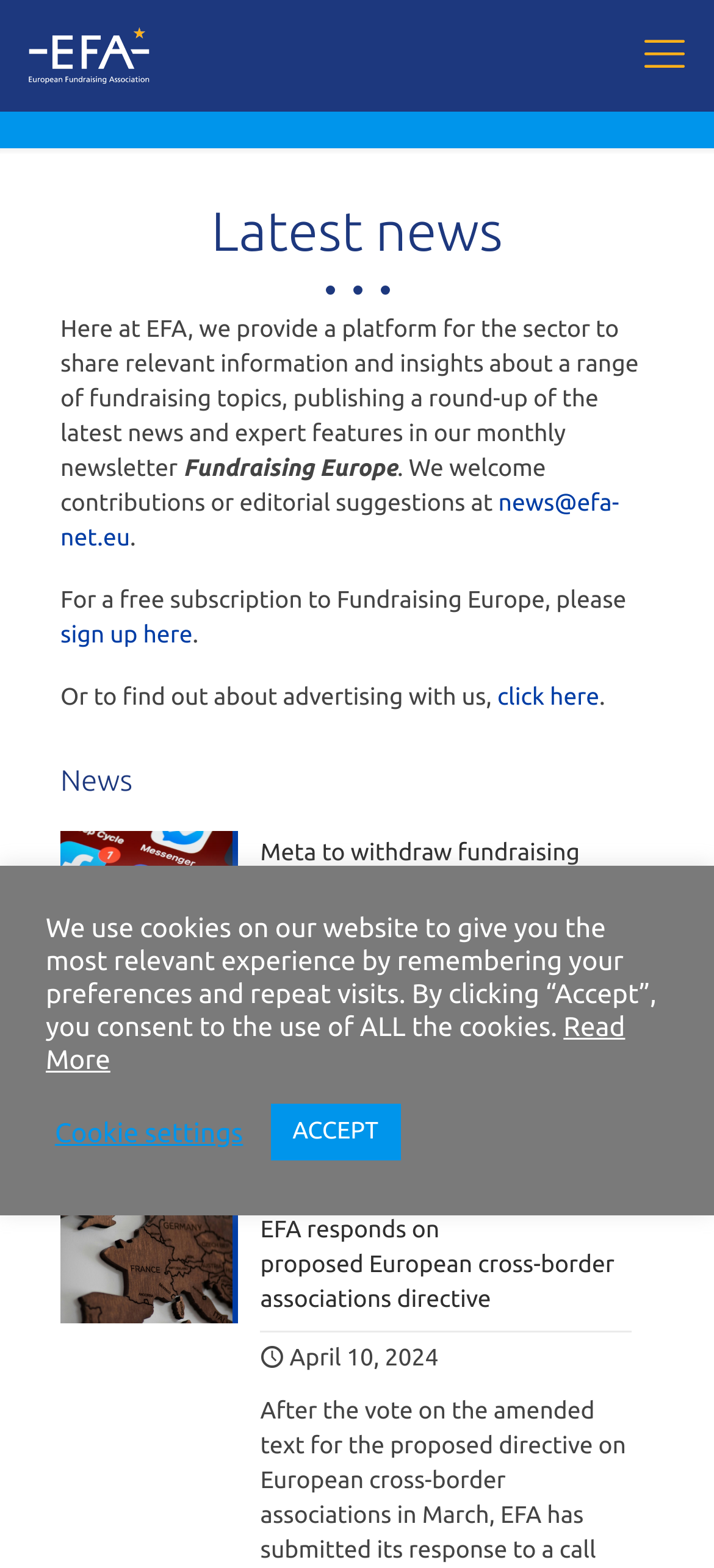What is the name of the newsletter?
Offer a detailed and exhaustive answer to the question.

The name of the newsletter can be found in the text 'Here at EFA, we provide a platform for the sector to share relevant information and insights about a range of fundraising topics, publishing a round-up of the latest news and expert features in our monthly newsletter' which is located under the 'Latest news' heading.